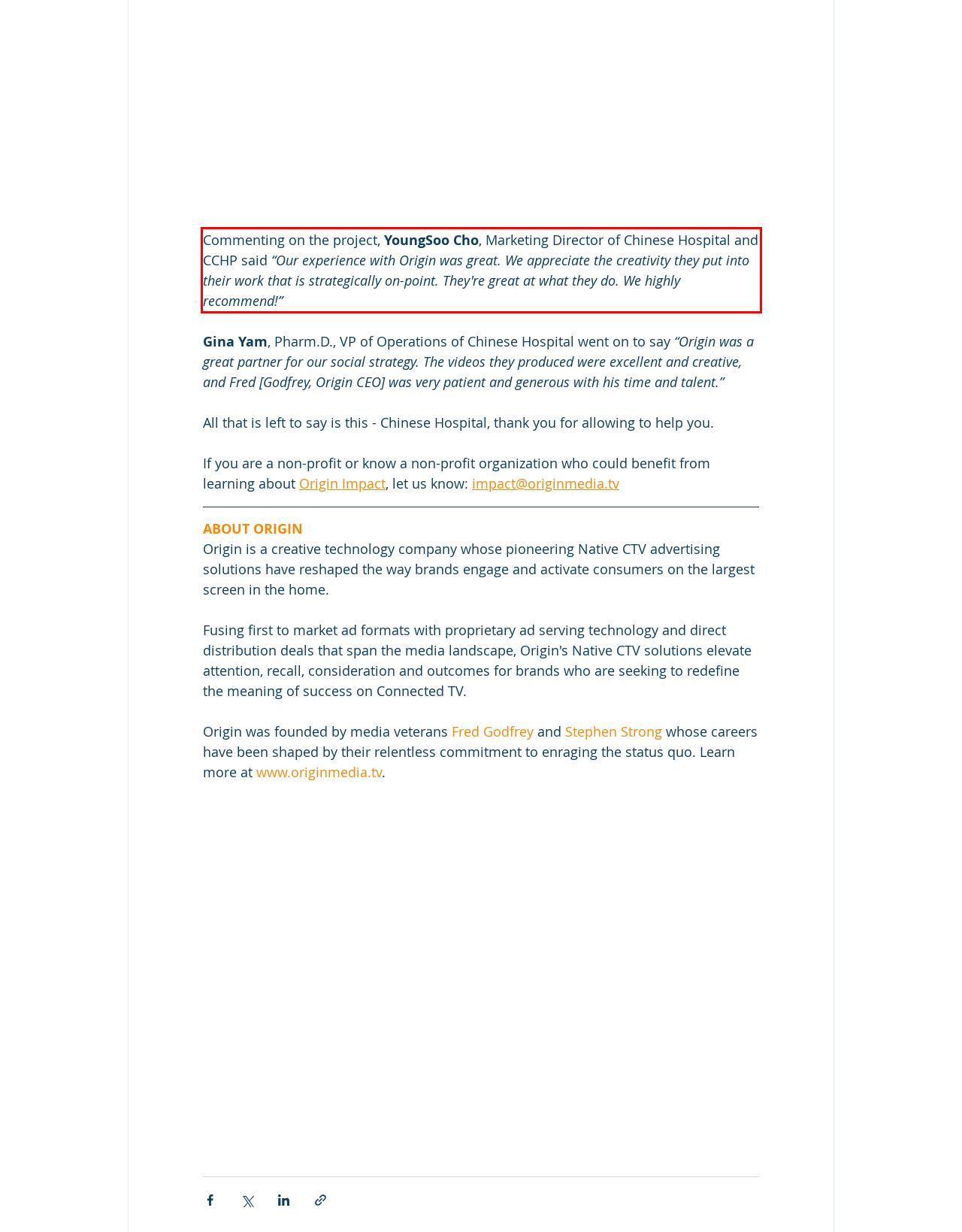Analyze the screenshot of a webpage where a red rectangle is bounding a UI element. Extract and generate the text content within this red bounding box.

Commenting on the project, YoungSoo Cho, Marketing Director of Chinese Hospital and CCHP said “Our experience with Origin was great. We appreciate the creativity they put into their work that is strategically on-point. They're great at what they do. We highly recommend!”